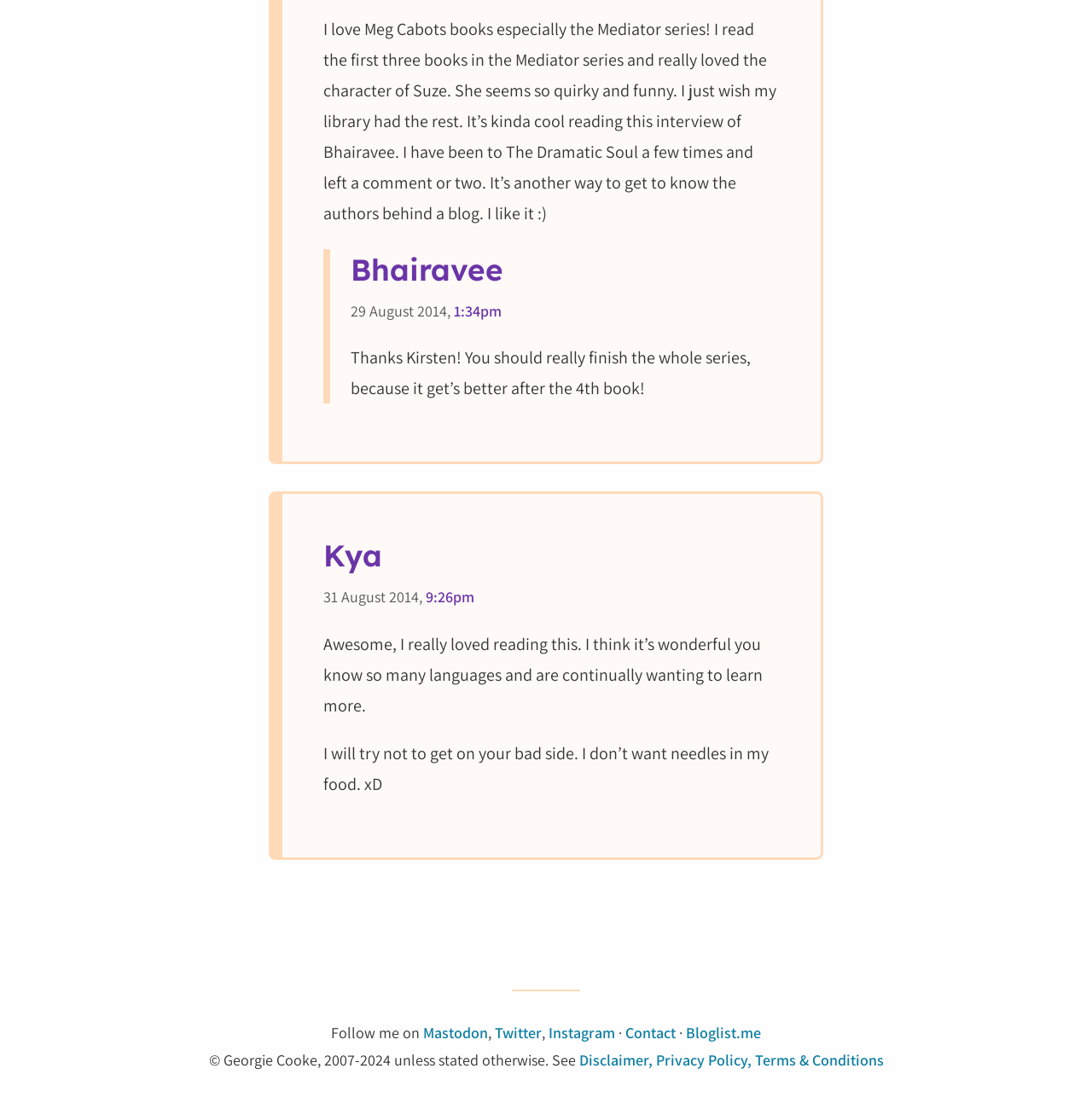Locate the bounding box coordinates of the element to click to perform the following action: 'Click on 'Digital Mortgage Lender ‘Better’ To Create 1,000 Jobs In Charlotte''. The coordinates should be given as four float values between 0 and 1, in the form of [left, top, right, bottom].

None